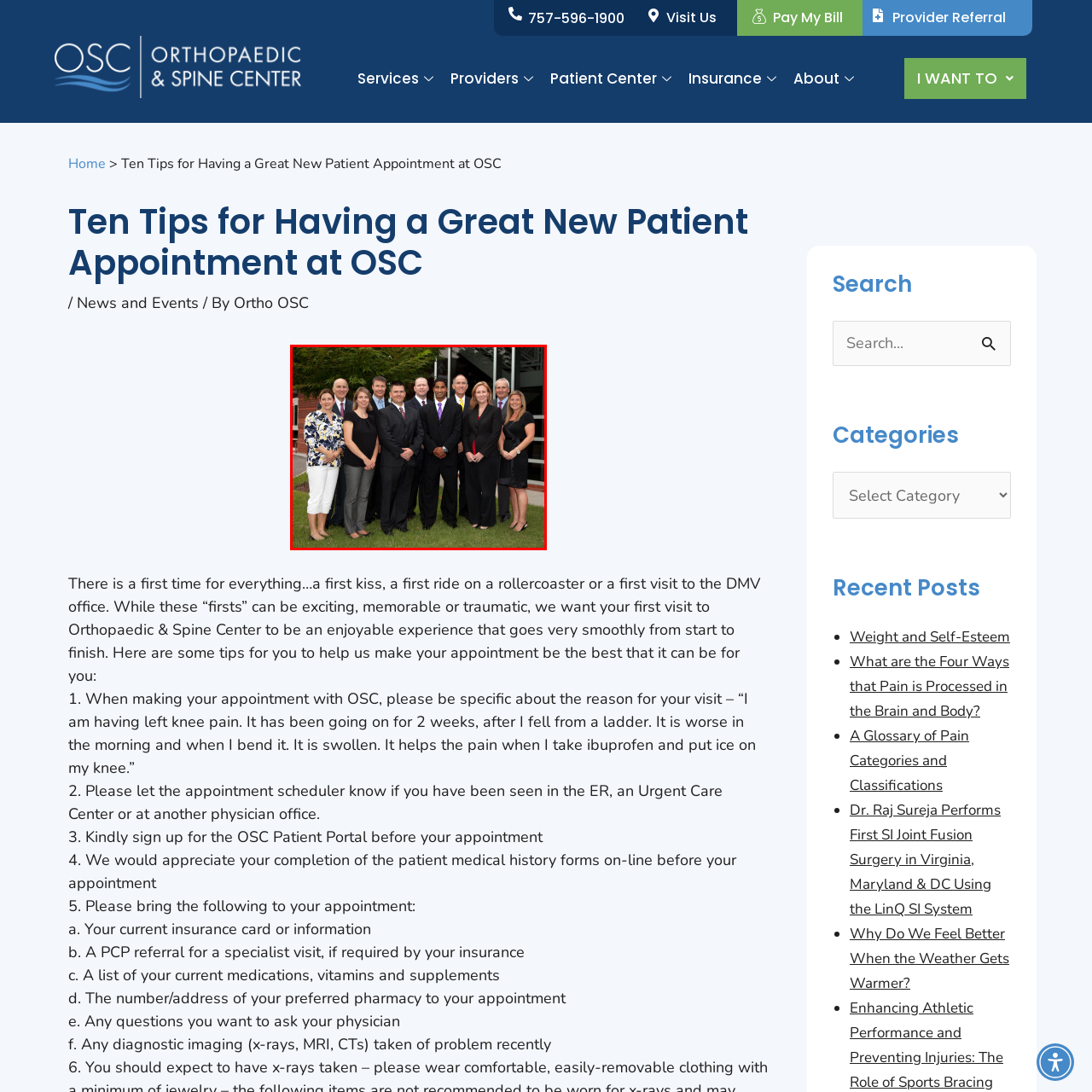What is the attire of the individuals in the image?
Analyze the visual elements found in the red bounding box and provide a detailed answer to the question, using the information depicted in the image.

According to the caption, the team is dressed in formal attire, suggesting a professional setting, with a mix of suits and dresses.